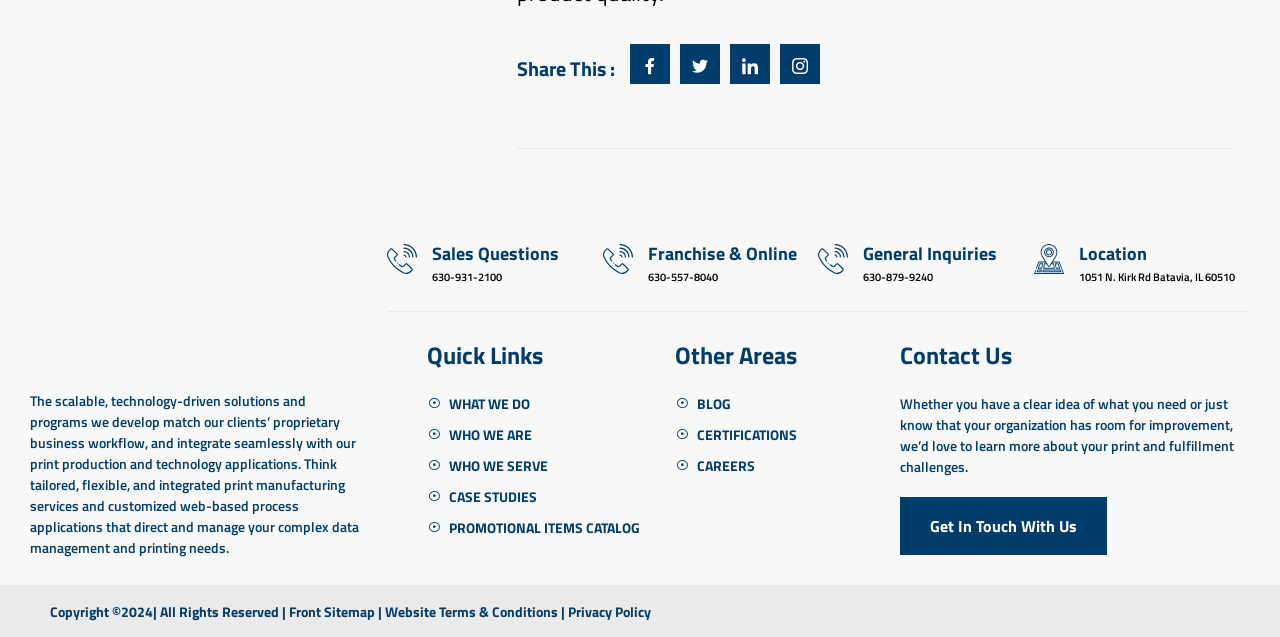What is the phone number for Sales Questions?
Answer the question with a detailed explanation, including all necessary information.

I found the phone number for Sales Questions by looking at the section with the heading 'Sales Questions' and finding the static text element that contains the phone number.